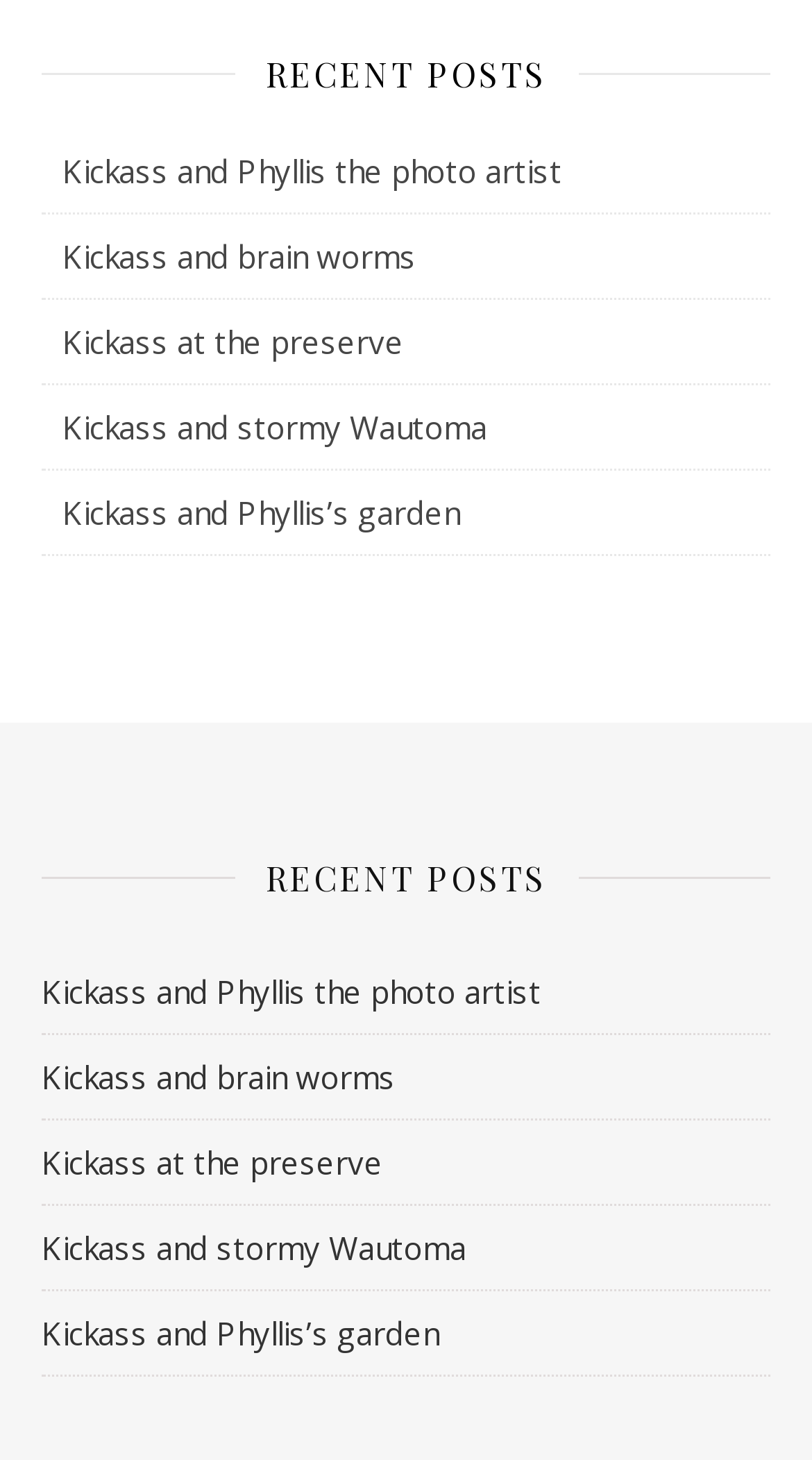Are the recent posts listed in any particular order?
Examine the image closely and answer the question with as much detail as possible.

I compared the y1 and y2 coordinates of the links and found that they are not in any particular order, such as alphabetical or chronological, suggesting that the recent posts are not listed in a specific order.